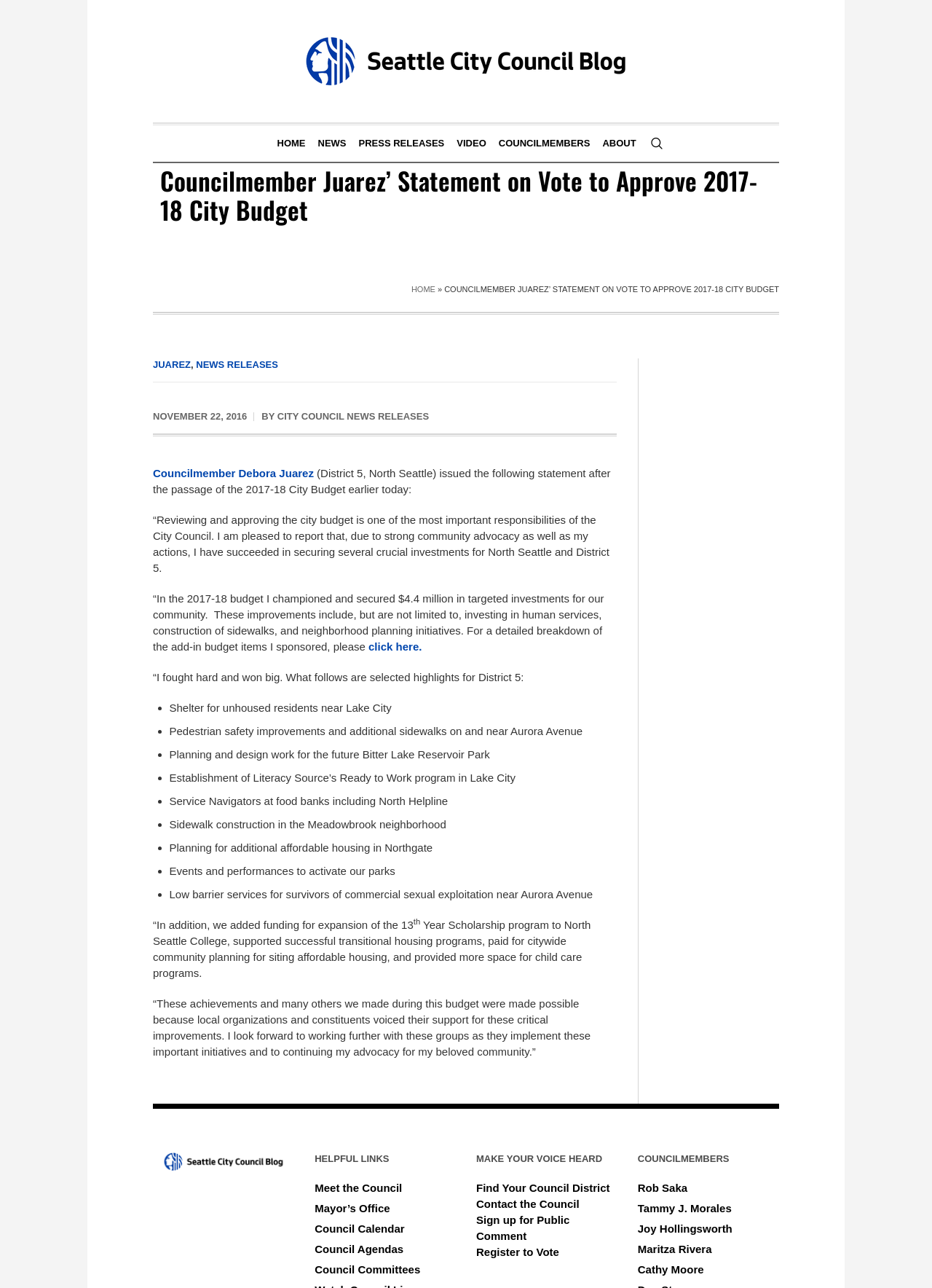Find the bounding box coordinates for the area that must be clicked to perform this action: "Find out about Councilmember Debora Juarez".

[0.164, 0.363, 0.337, 0.372]